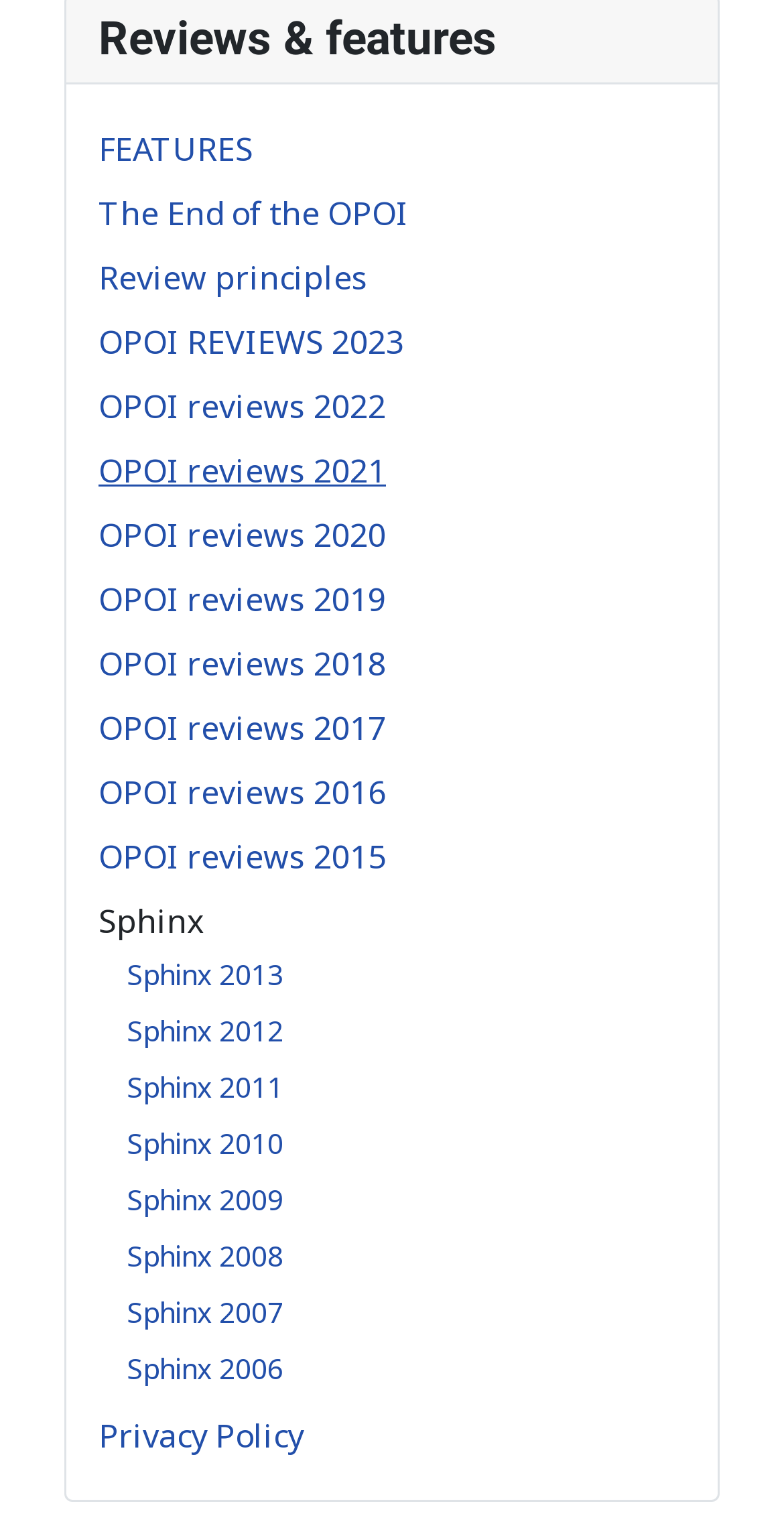Show me the bounding box coordinates of the clickable region to achieve the task as per the instruction: "Check Sphinx 2013".

[0.162, 0.622, 0.362, 0.647]